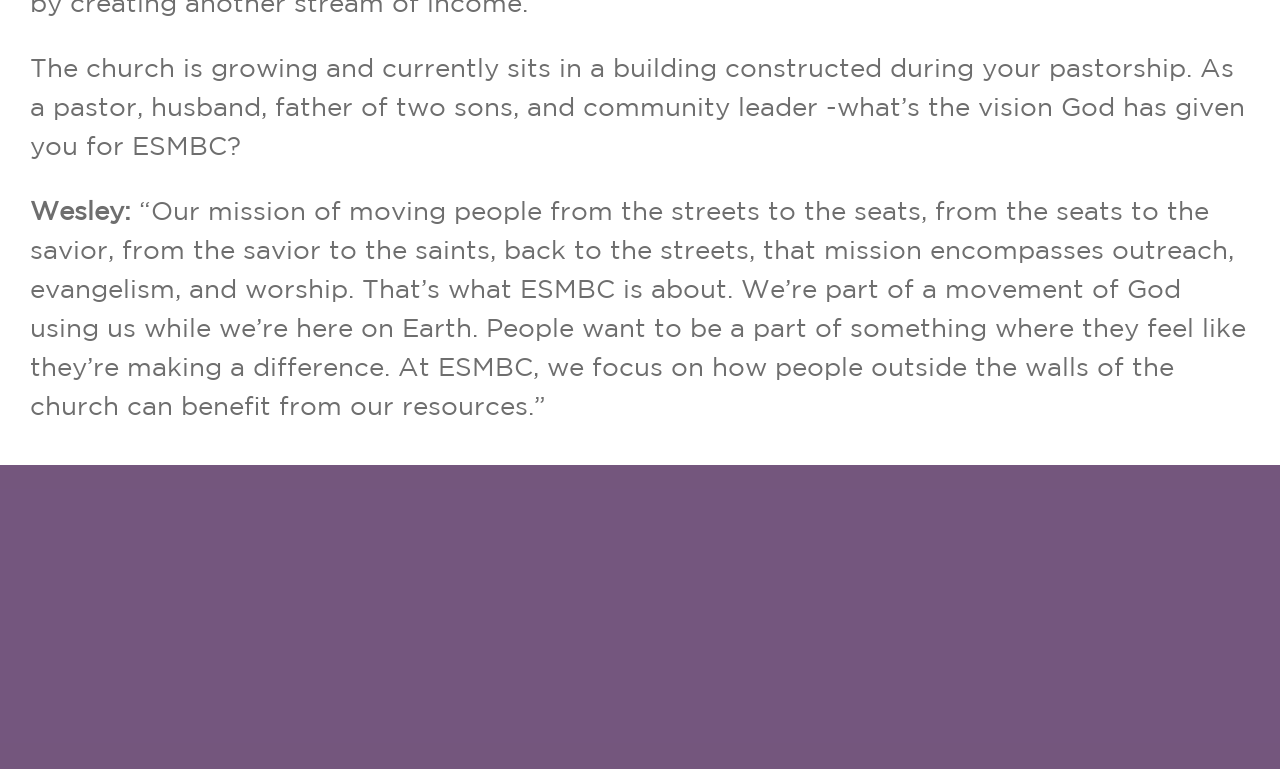Use a single word or phrase to answer the question: How many quick links are available?

6